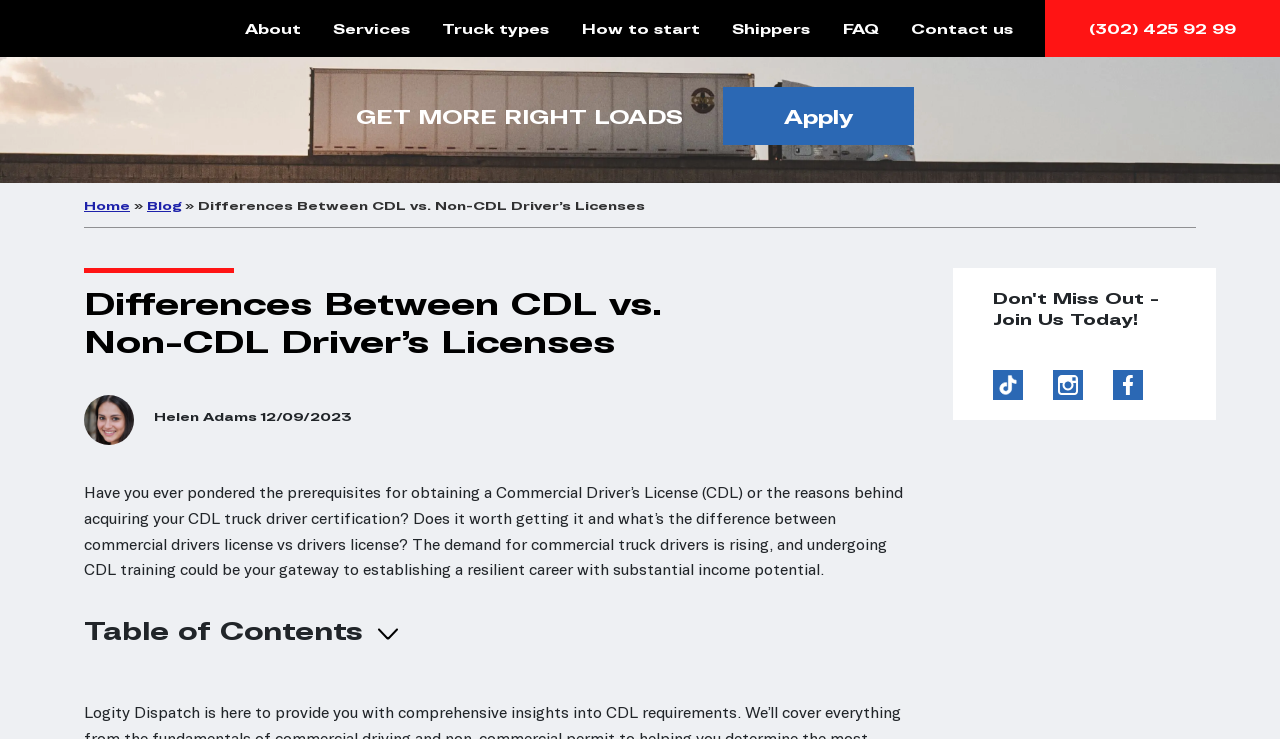Examine the image and give a thorough answer to the following question:
What is the purpose of the 'Apply' button?

The 'Apply' button is located near the top of the webpage, and its proximity to the text 'GET MORE RIGHT LOADS' suggests that it is related to applying for a job or service in the trucking industry. The button's placement and design also imply that it is a call-to-action, encouraging users to take a specific action.